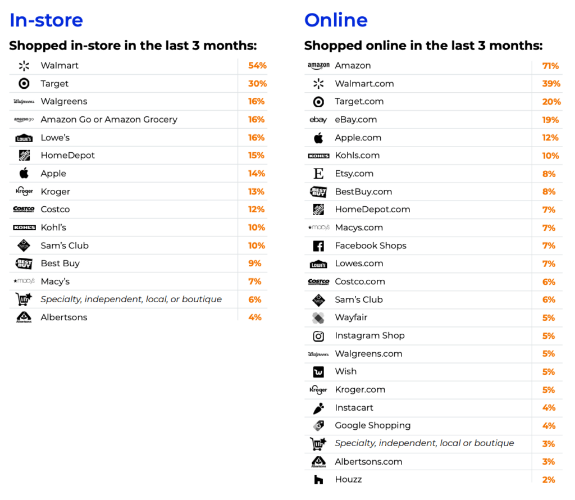What is the primary focus of the image?
Based on the image, respond with a single word or phrase.

Shopping habits